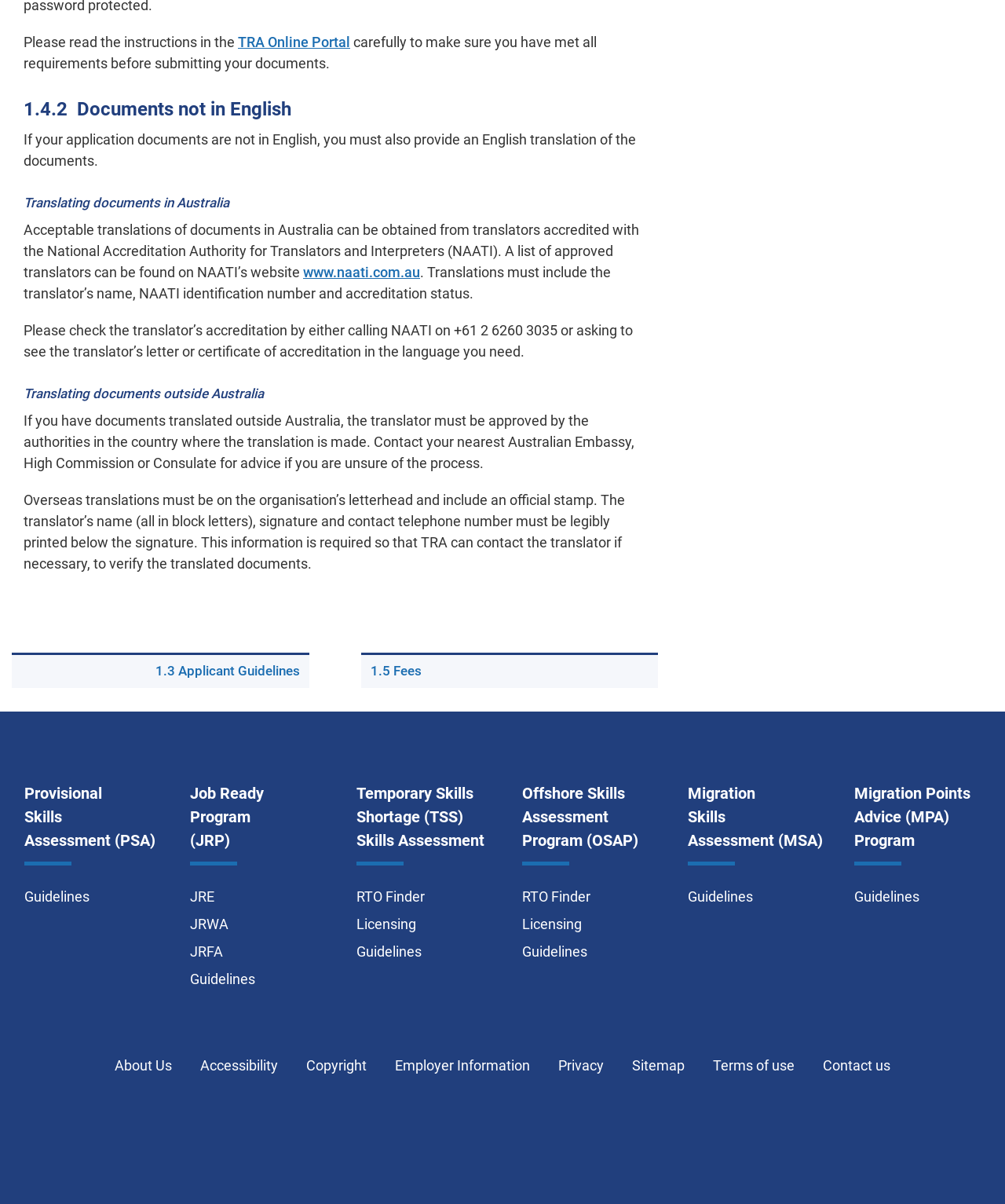Please provide a one-word or phrase answer to the question: 
What is required for overseas translations?

Organisation's letterhead and official stamp